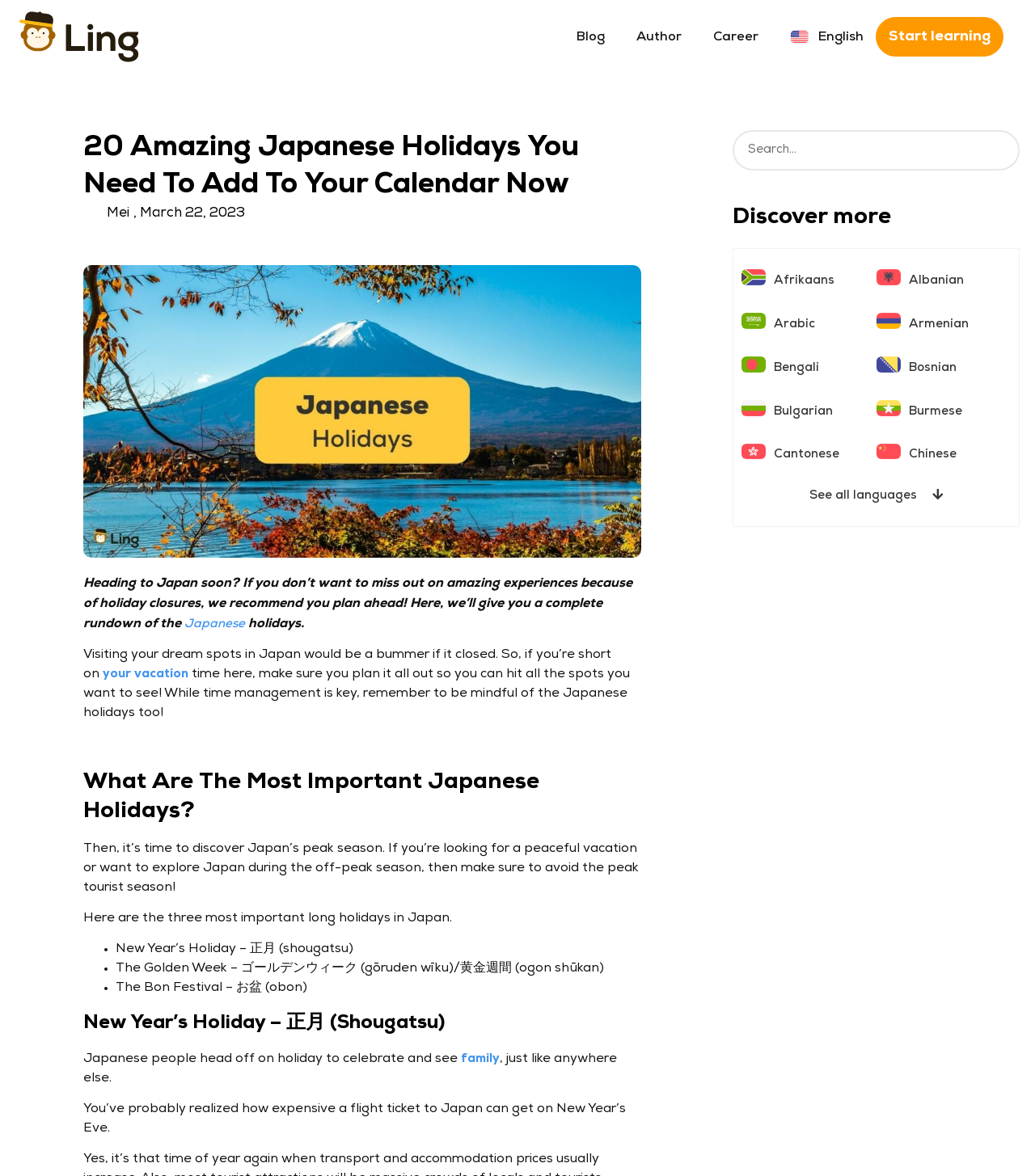Determine the main headline from the webpage and extract its text.

20 Amazing Japanese Holidays You Need To Add To Your Calendar Now